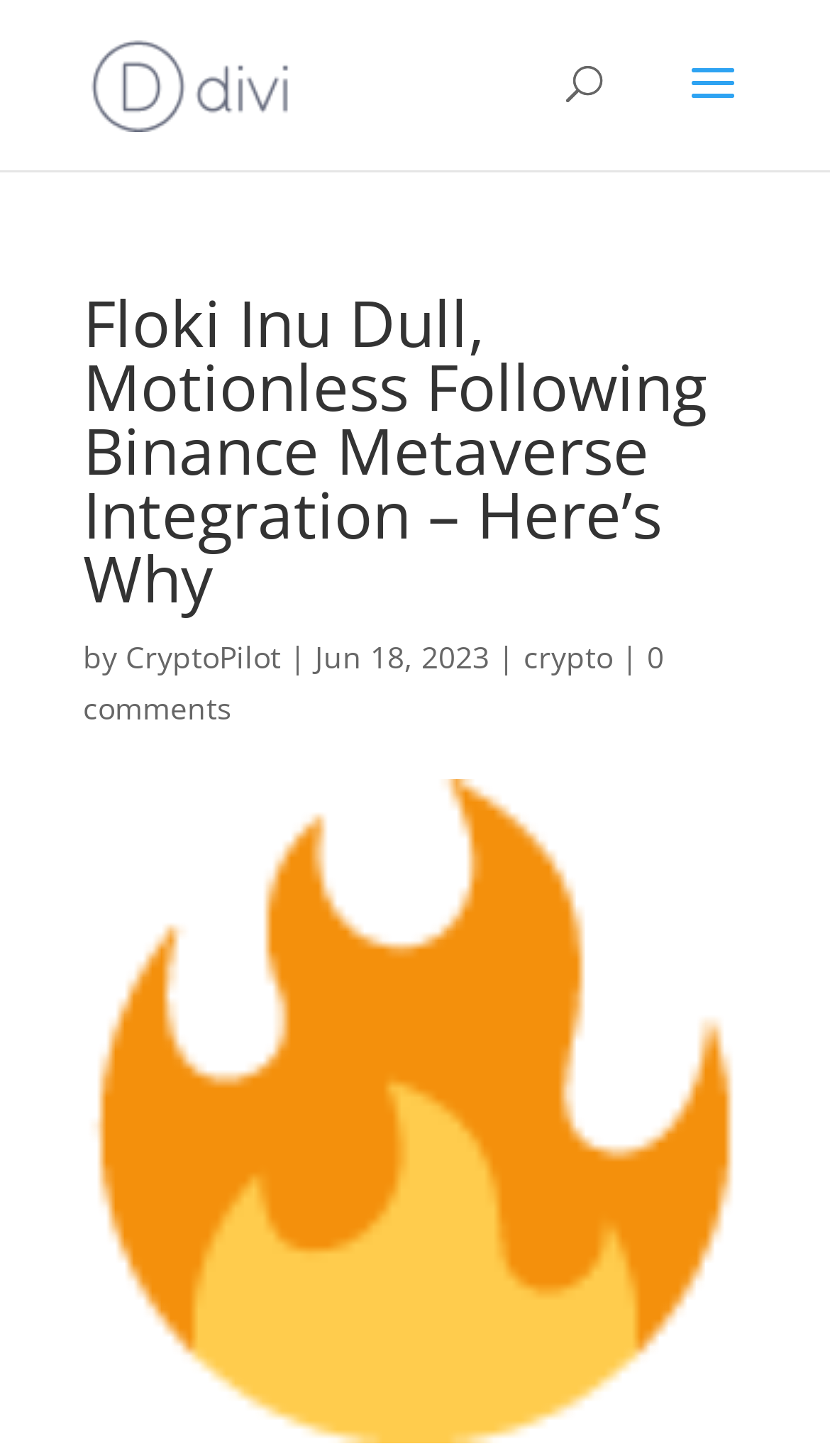Elaborate on the webpage's design and content in a detailed caption.

The webpage appears to be a news article or blog post about Floki Inu and its recent integration with Binance Metaverse. At the top-right corner, there is a search bar. Below the search bar, the title of the article "Floki Inu Dull, Motionless Following Binance Metaverse Integration – Here’s Why" is prominently displayed as a heading. 

To the left of the title, there is a link to the website "webture.com" accompanied by a small image of the website's logo. The author of the article, "CryptoPilot", is credited below the title, along with the date of publication, "Jun 18, 2023". 

There are two categories or tags associated with the article, "crypto", which is a link, and another link to the comments section, labeled "0 comments". The article's content is not immediately visible, but it likely discusses the implications of Floki Inu's integration with Binance Metaverse.